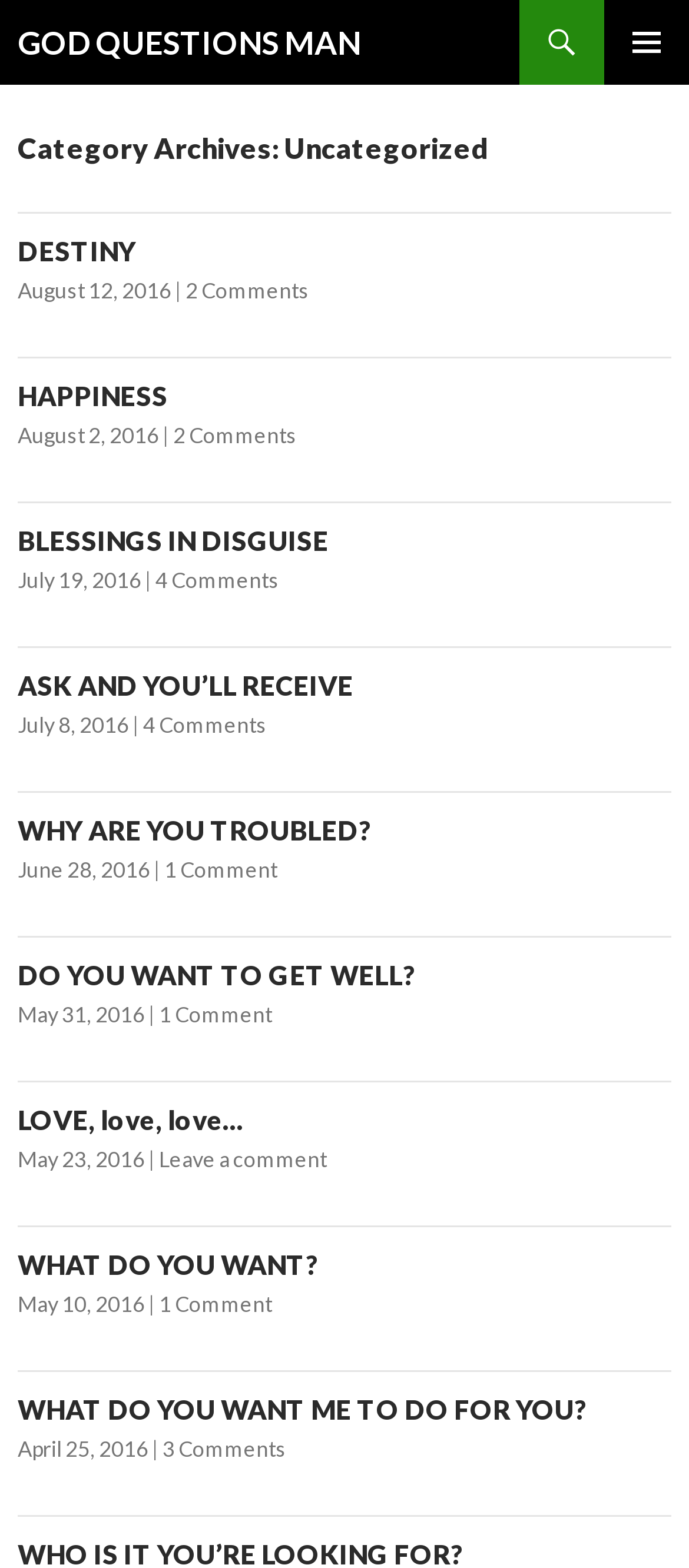Based on what you see in the screenshot, provide a thorough answer to this question: What is the title of the first article?

I looked at the first article element and found the heading element inside it, which has the text 'DESTINY'.